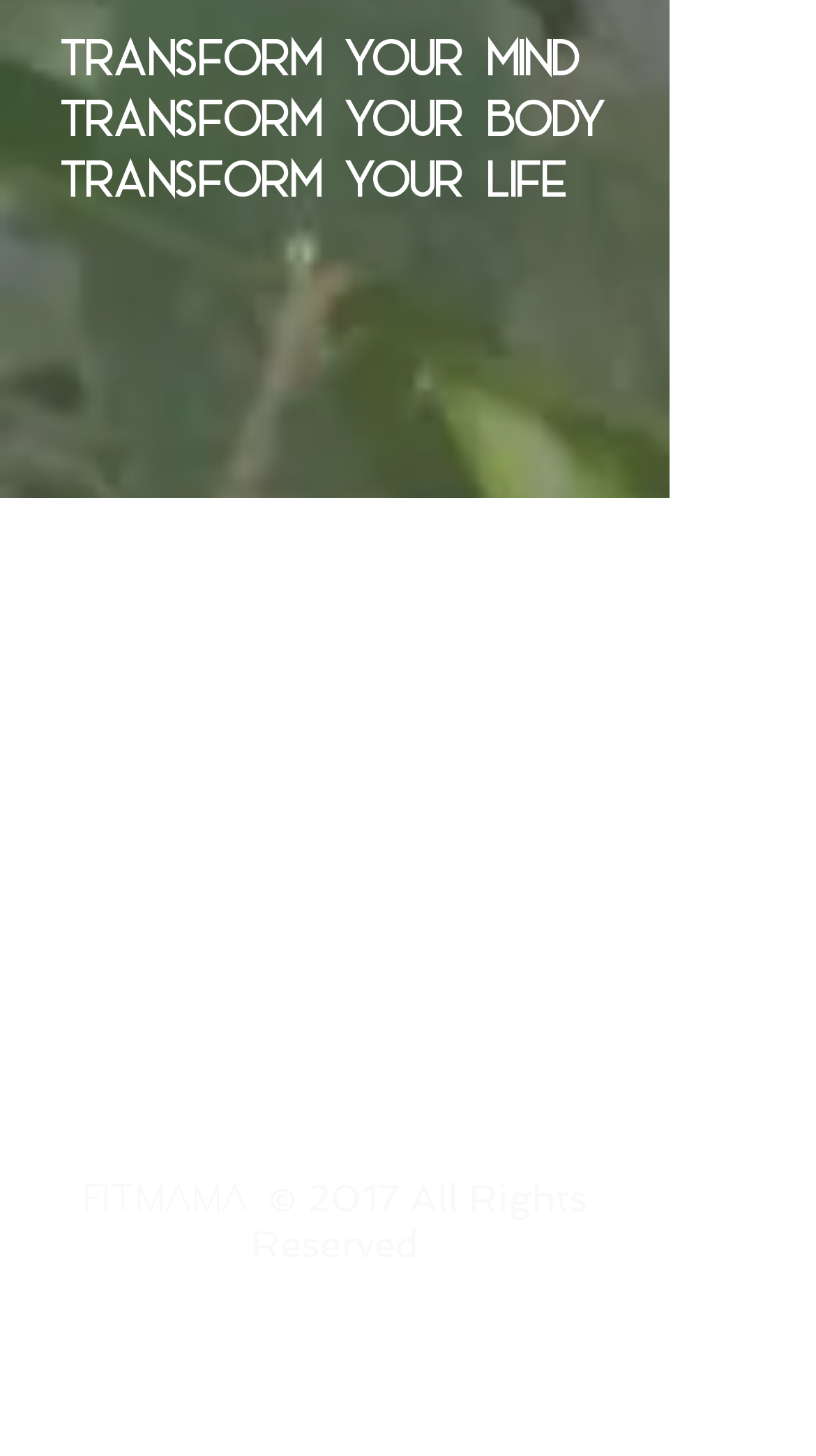How many social media platforms are linked on this webpage?
Refer to the screenshot and deliver a thorough answer to the question presented.

There are two social bars on the webpage, one at the top and one at the bottom, each containing three links to social media platforms, namely Instagram, Facebook, and YouTube.